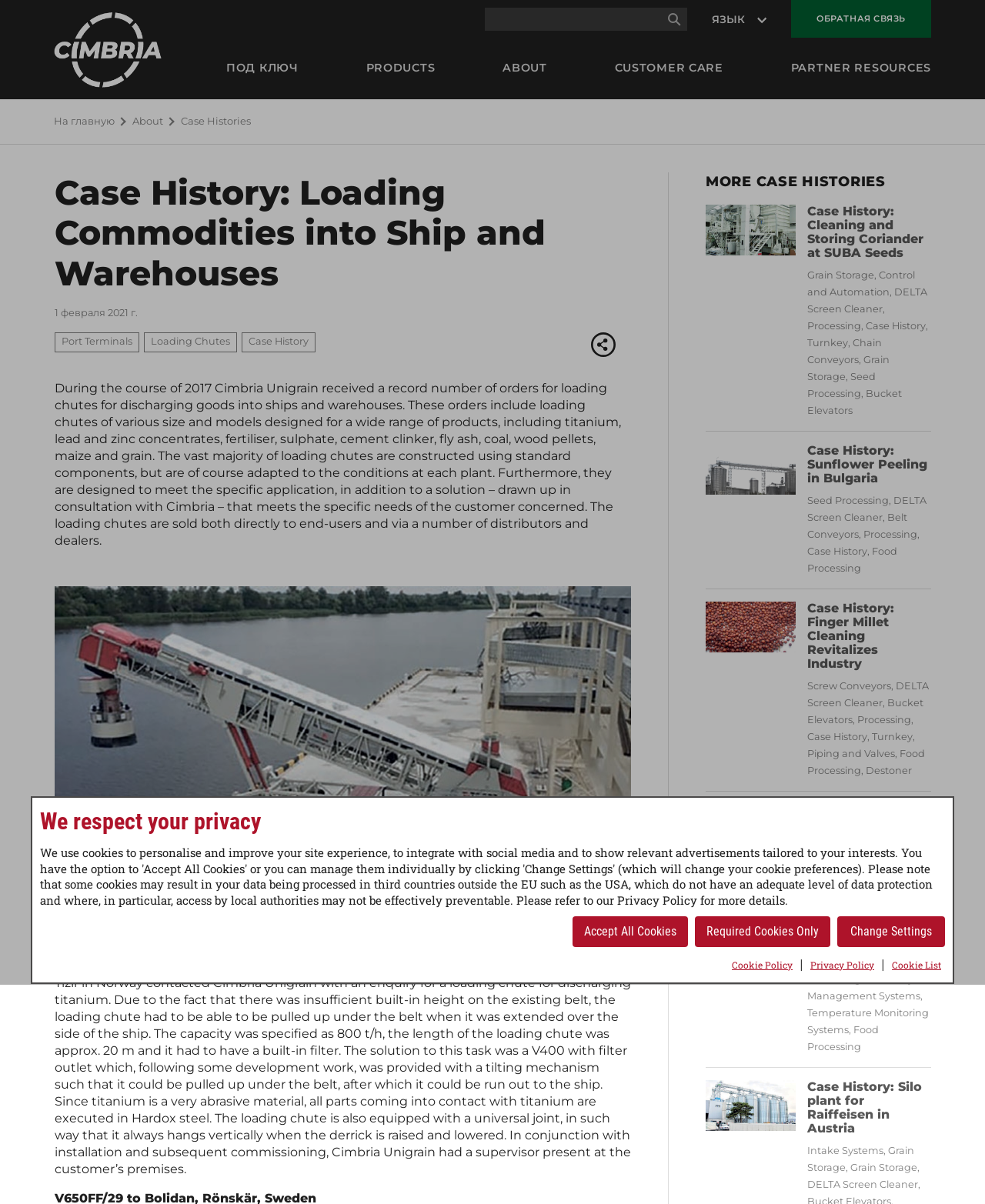Find the bounding box coordinates of the element to click in order to complete this instruction: "Share this case history". The bounding box coordinates must be four float numbers between 0 and 1, denoted as [left, top, right, bottom].

[0.597, 0.273, 0.628, 0.303]